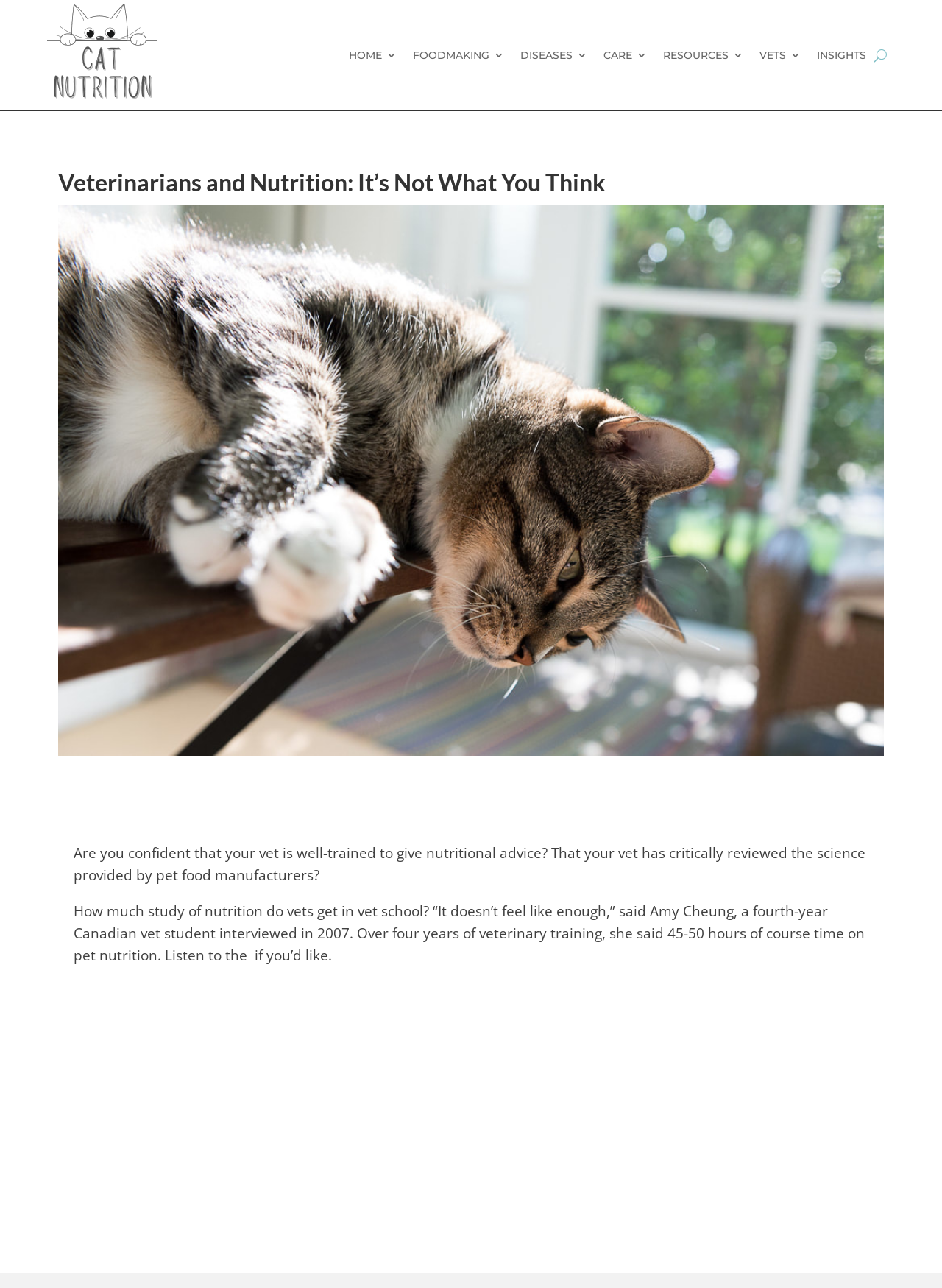Extract the top-level heading from the webpage and provide its text.

Veterinarians and Nutrition: It’s Not What You Think